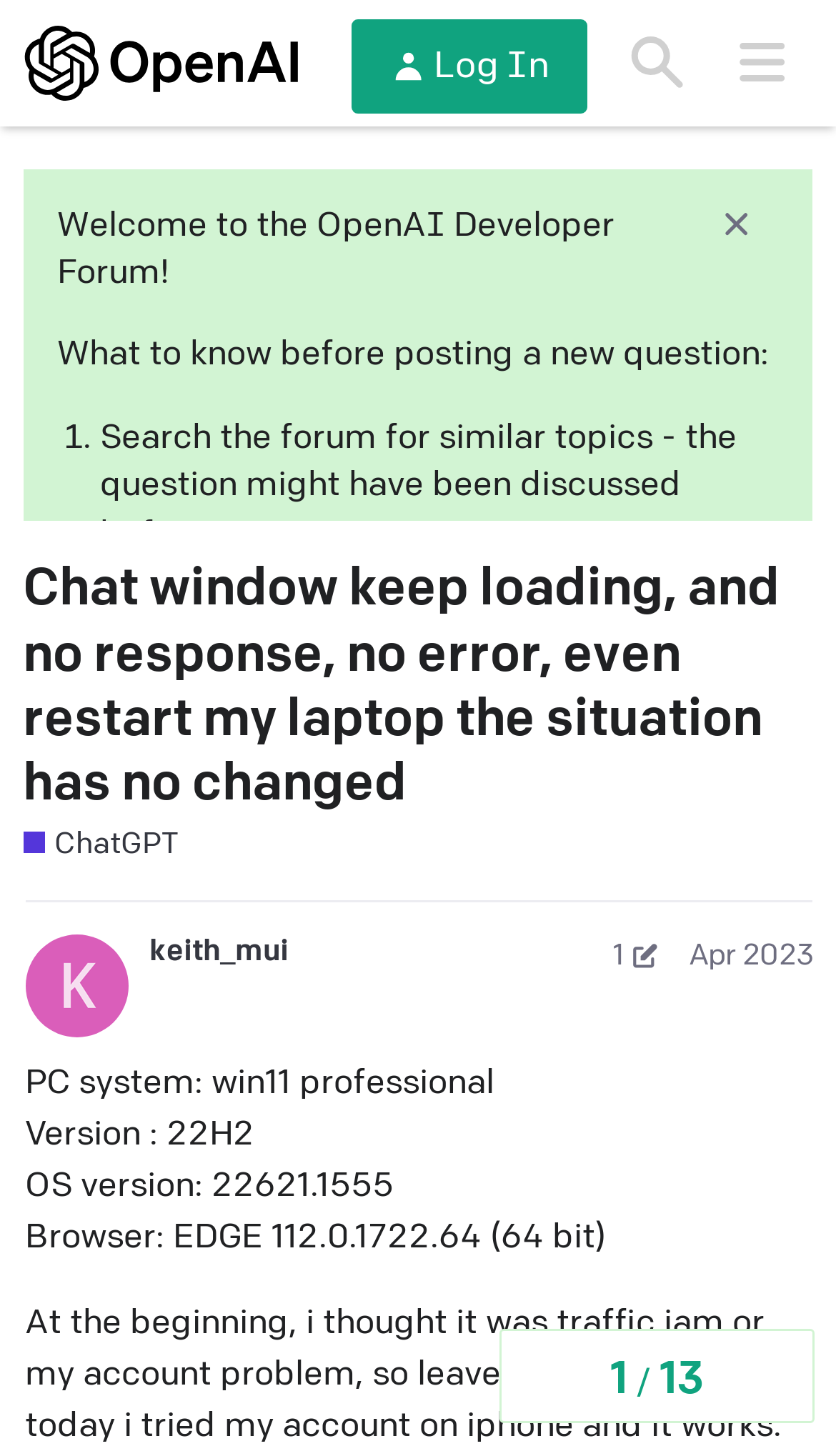Refer to the image and provide a thorough answer to this question:
What is the browser version of the user?

The browser version of the user can be found in the static text element, which says 'Browser: EDGE 112.0.1722.64 (64 bit)'.